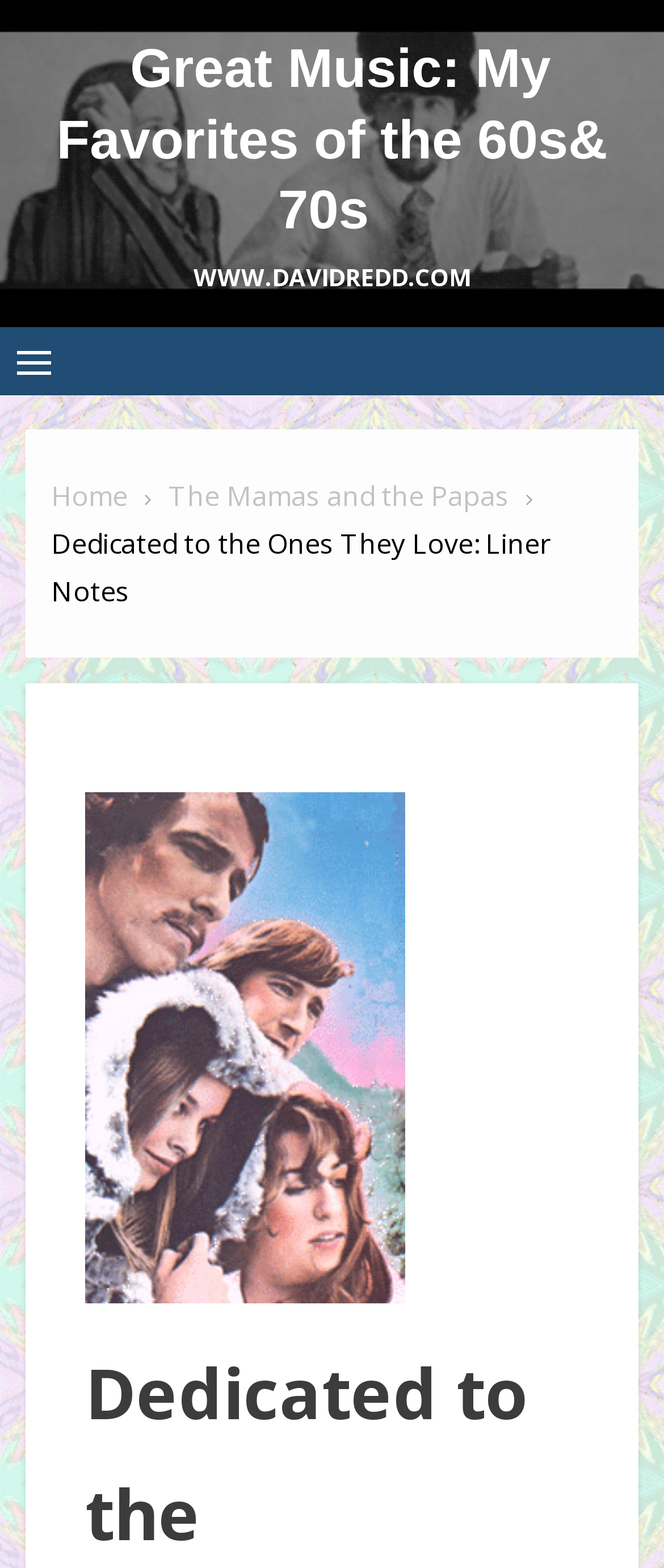What is the title of the main content? Examine the screenshot and reply using just one word or a brief phrase.

Dedicated to the Ones They Love: Liner Notes